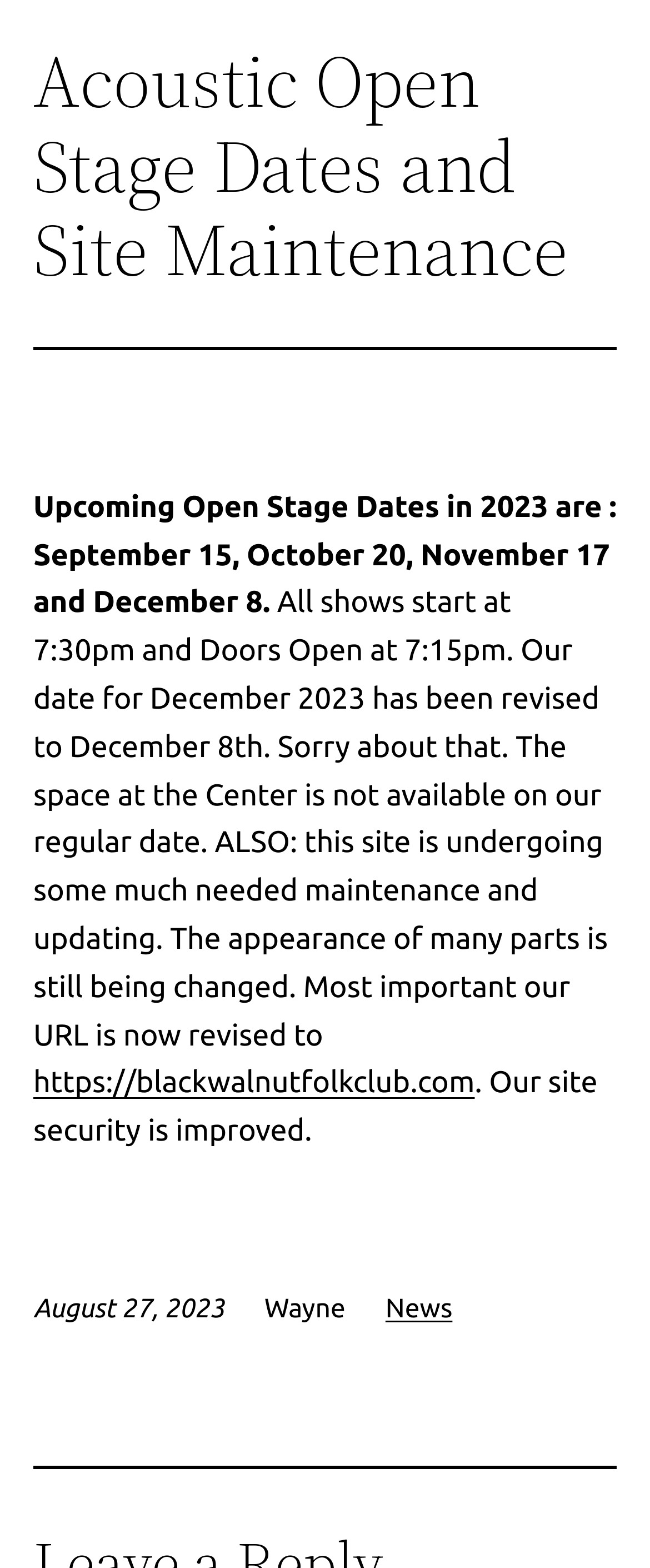Find the bounding box coordinates for the HTML element described in this sentence: "https://blackwalnutfolkclub.com". Provide the coordinates as four float numbers between 0 and 1, in the format [left, top, right, bottom].

[0.051, 0.68, 0.73, 0.701]